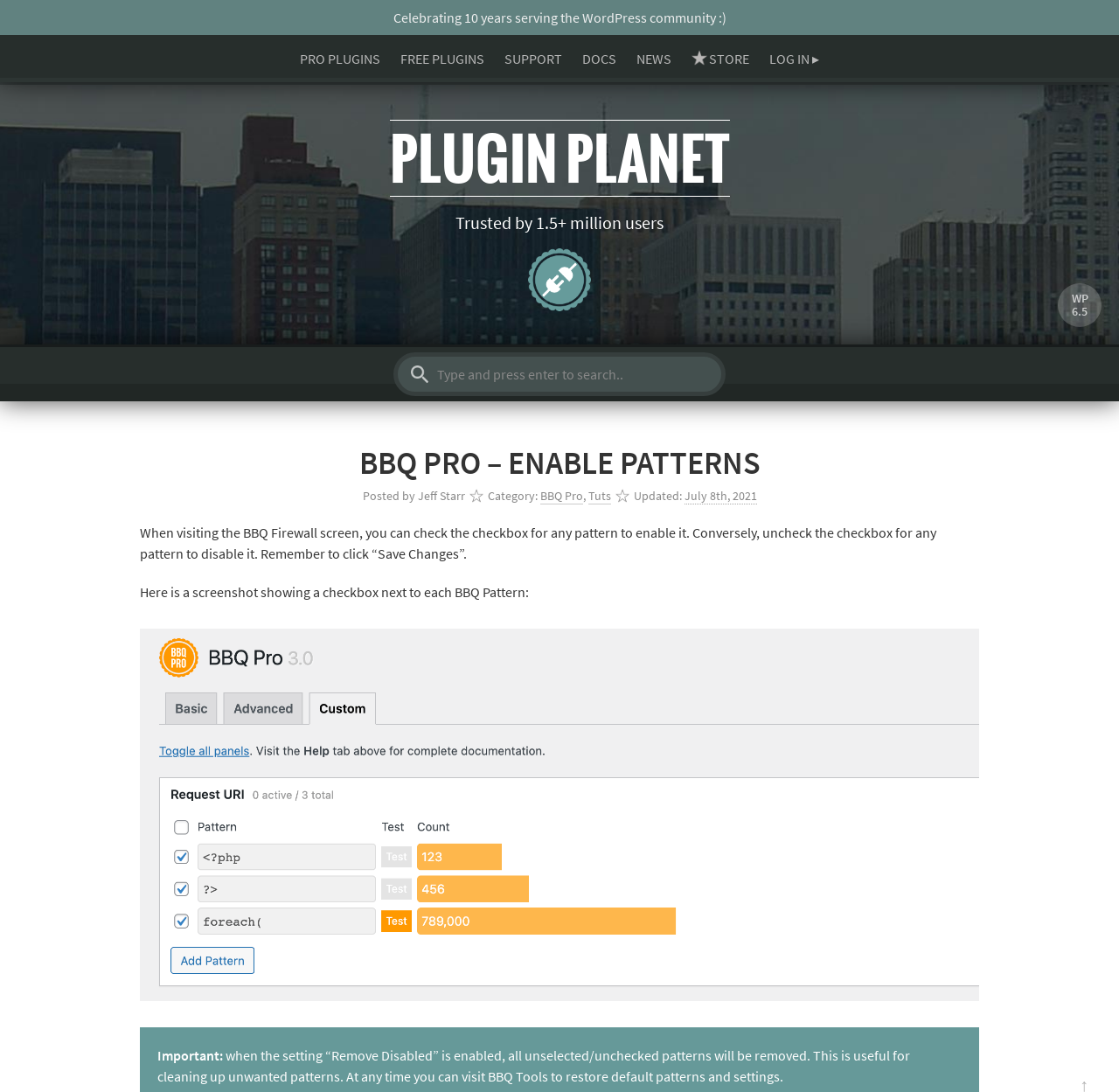Please study the image and answer the question comprehensively:
What is the purpose of visiting BBQ Tools?

I found the answer by reading the static text element with the text 'At any time you can visit BBQ Tools to restore default patterns and settings'.